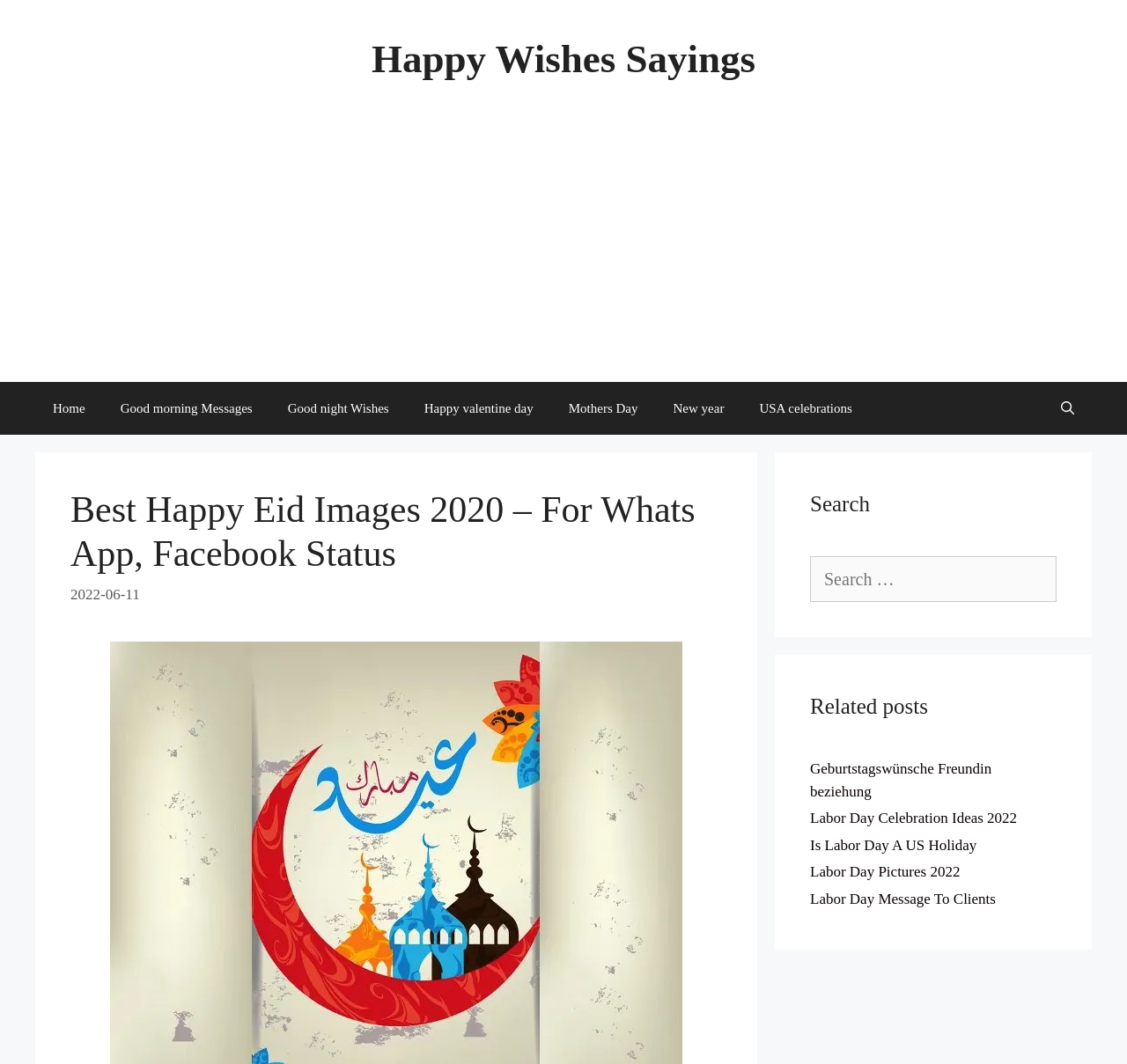Respond with a single word or phrase:
What is the occasion celebrated on this webpage?

Eid al Fitr